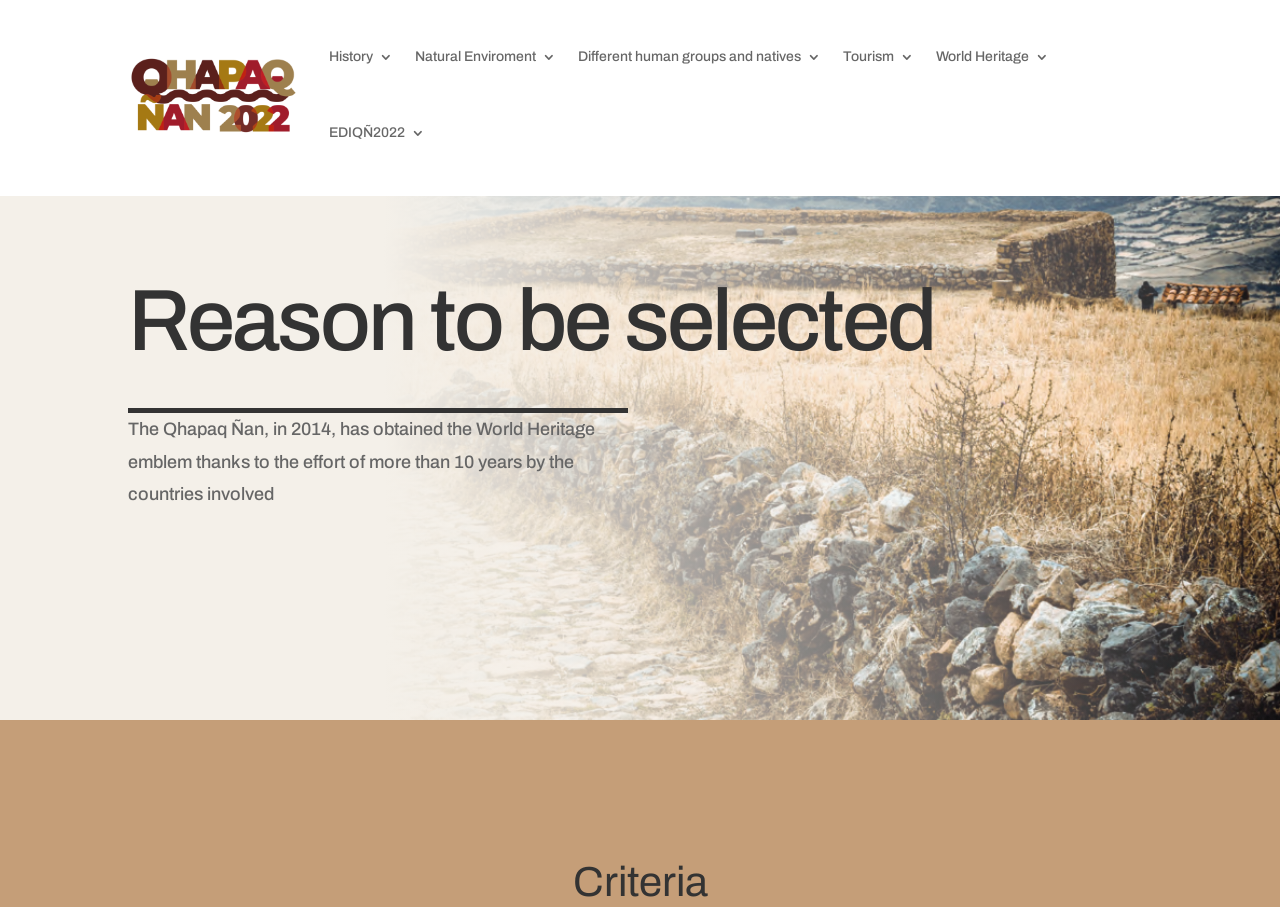Find the bounding box of the element with the following description: "EDIQÑ2022". The coordinates must be four float numbers between 0 and 1, formatted as [left, top, right, bottom].

[0.257, 0.104, 0.332, 0.188]